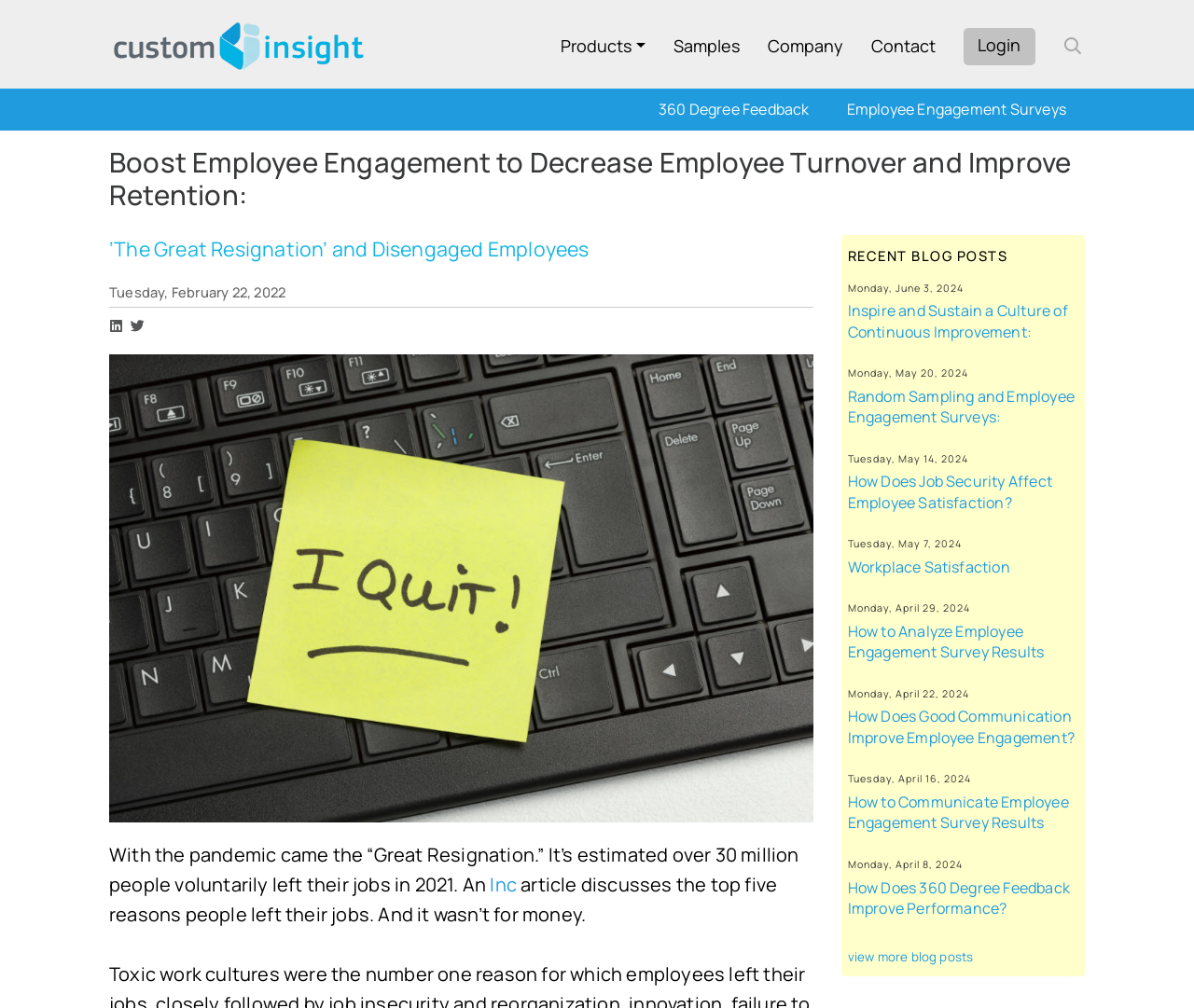Determine the bounding box coordinates of the clickable region to carry out the instruction: "Click the 'Free Consultation' link".

None